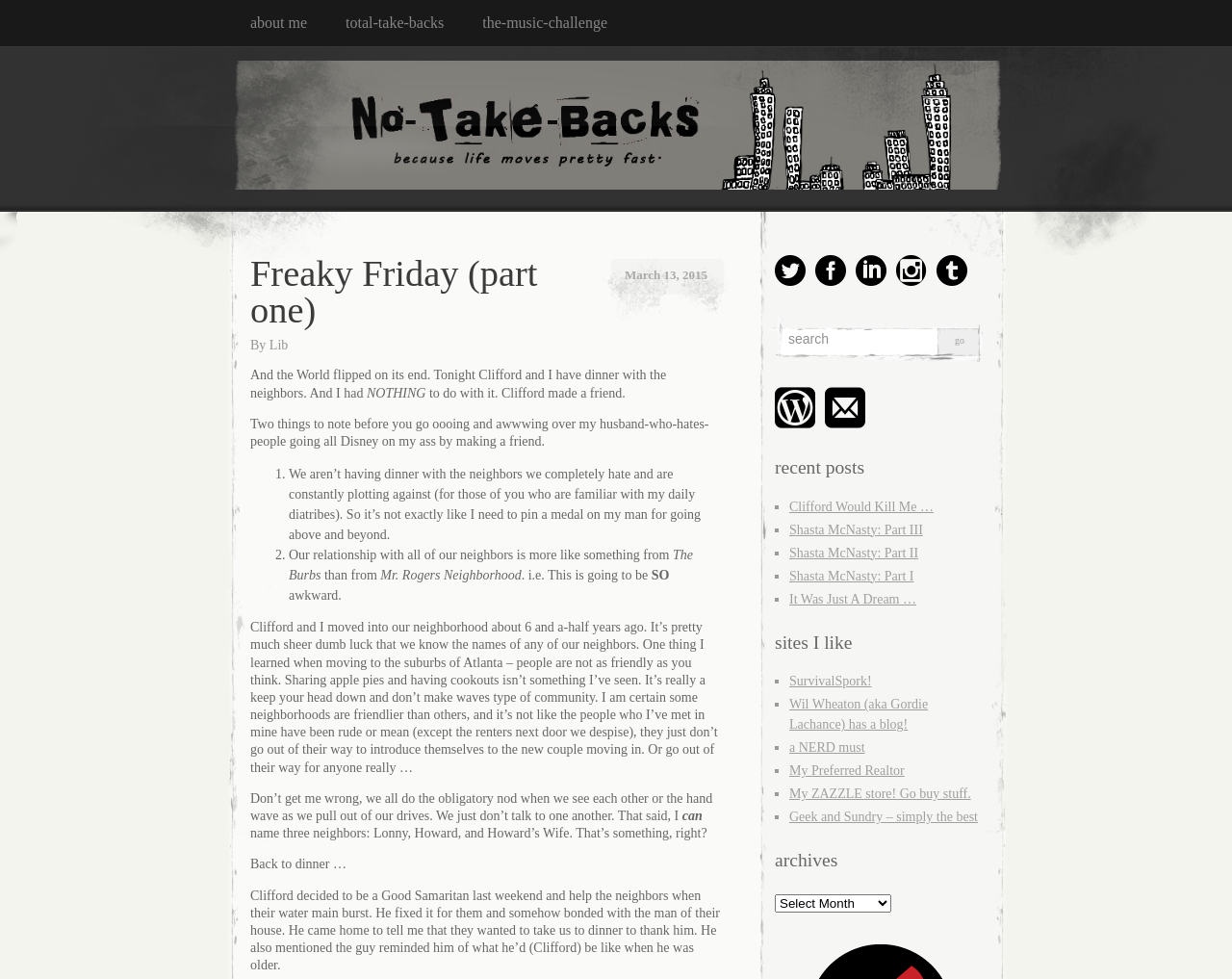Please indicate the bounding box coordinates of the element's region to be clicked to achieve the instruction: "go to the 'No-Take-Backs' page". Provide the coordinates as four float numbers between 0 and 1, i.e., [left, top, right, bottom].

[0.188, 0.048, 0.812, 0.213]